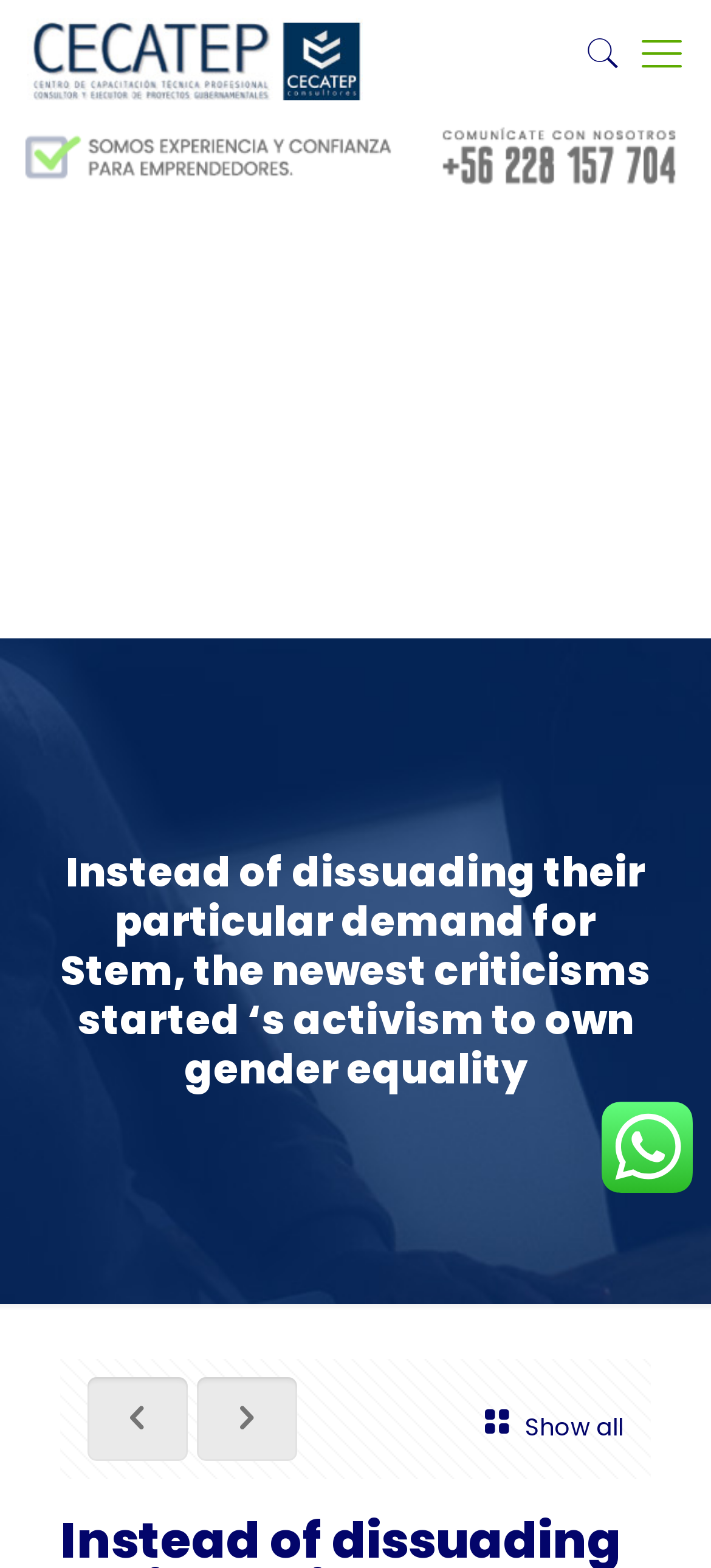Review the image closely and give a comprehensive answer to the question: What is the purpose of the image at the top?

The image element at the top of the page has no OCR text or description, suggesting it may be a decorative element or a logo. Its coordinates are [0.0, 0.07, 1.0, 0.128].